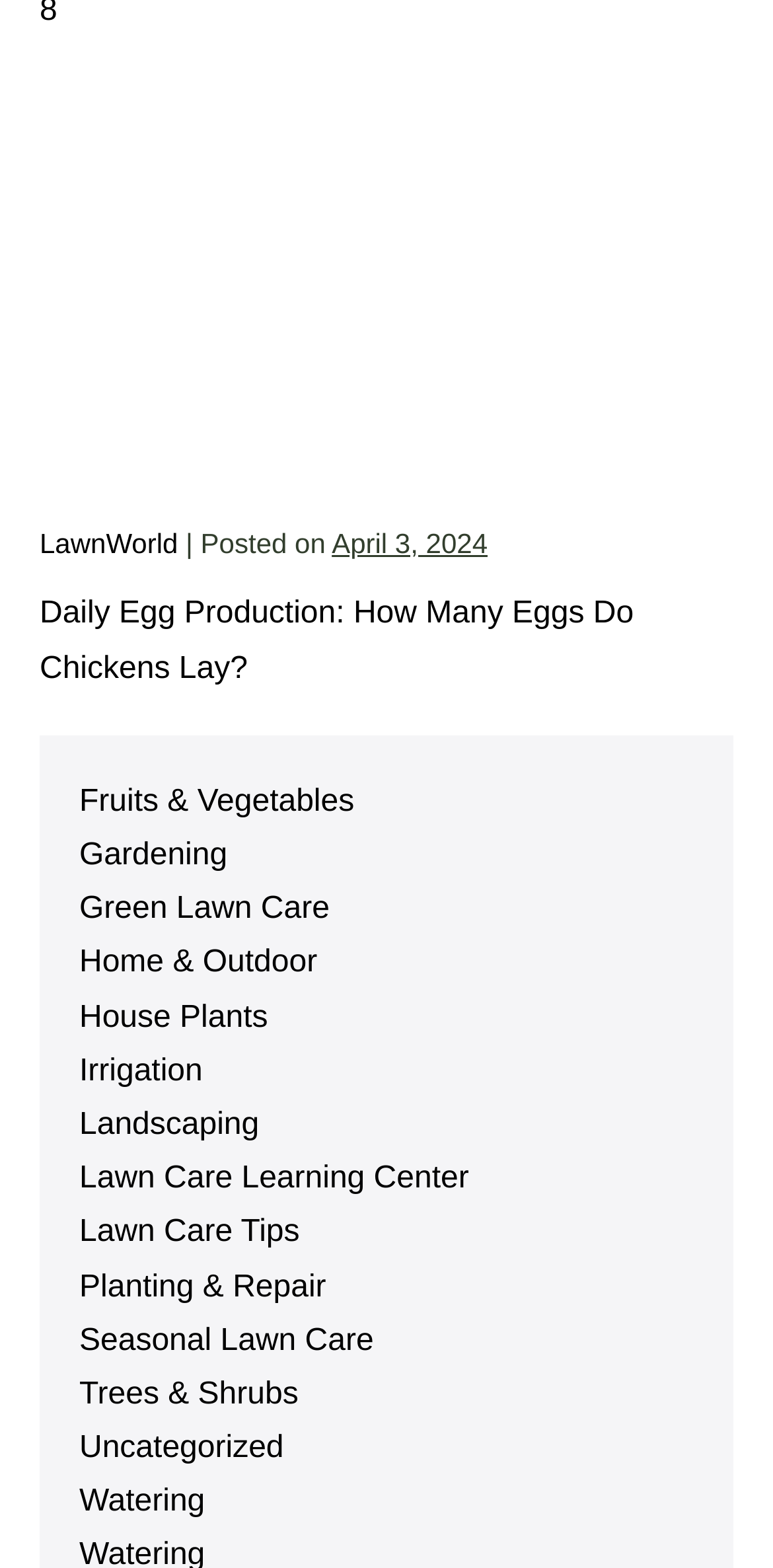What is the topic of the first article?
Using the visual information, respond with a single word or phrase.

Chicken eggs